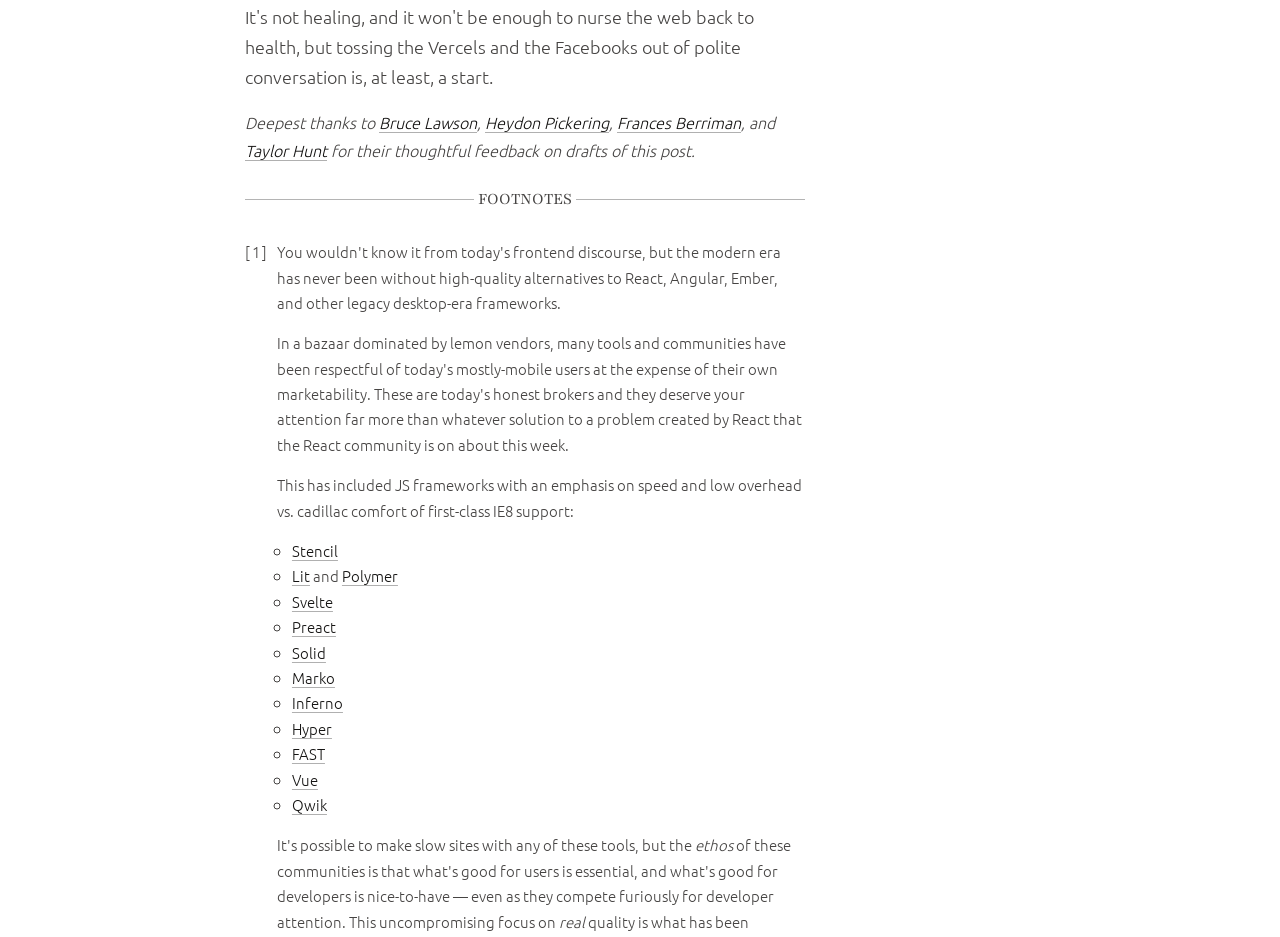Please predict the bounding box coordinates of the element's region where a click is necessary to complete the following instruction: "Read about Stencil". The coordinates should be represented by four float numbers between 0 and 1, i.e., [left, top, right, bottom].

[0.228, 0.577, 0.264, 0.599]